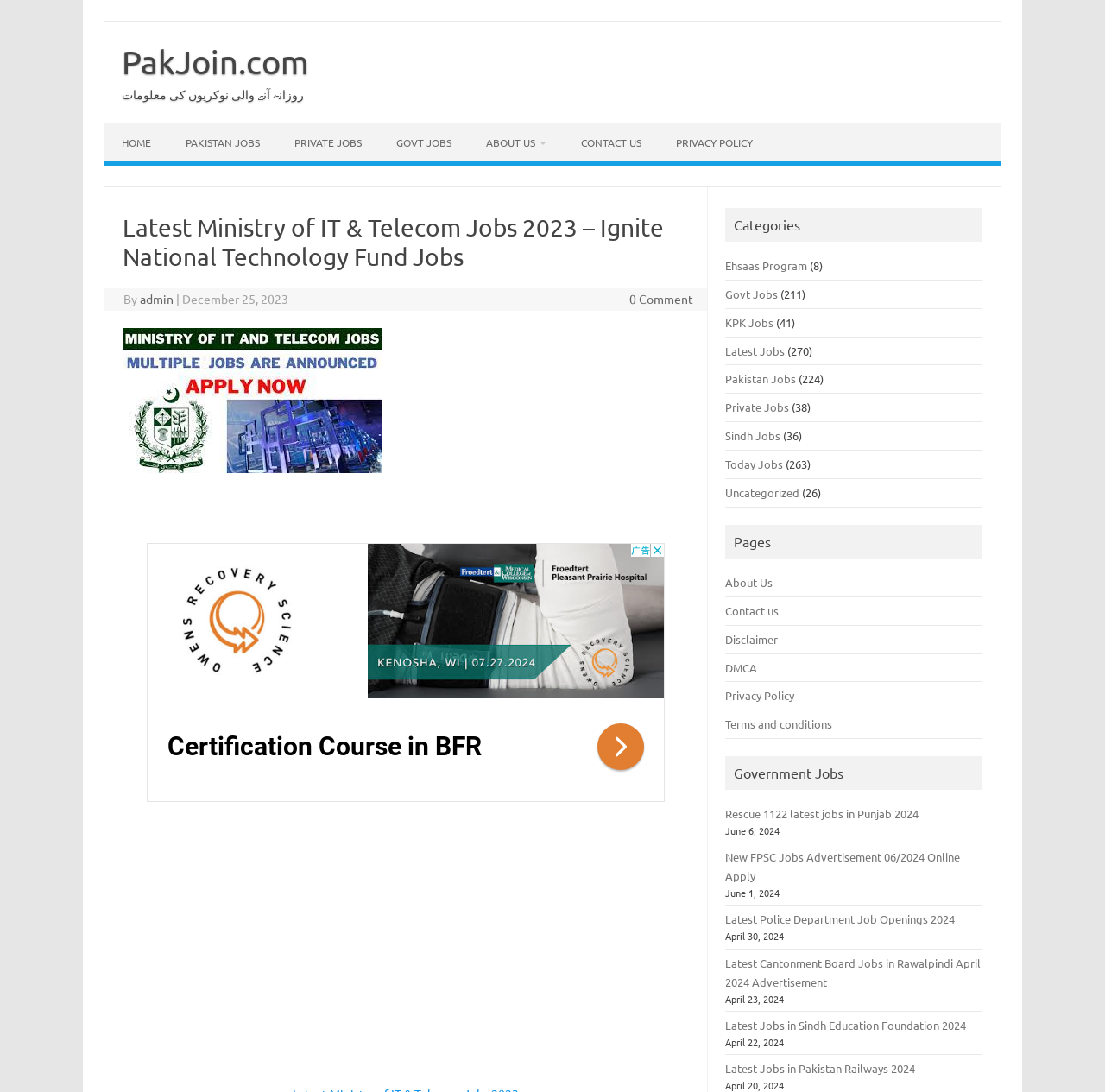Identify the bounding box coordinates for the UI element that matches this description: "Terms and conditions".

[0.657, 0.656, 0.753, 0.67]